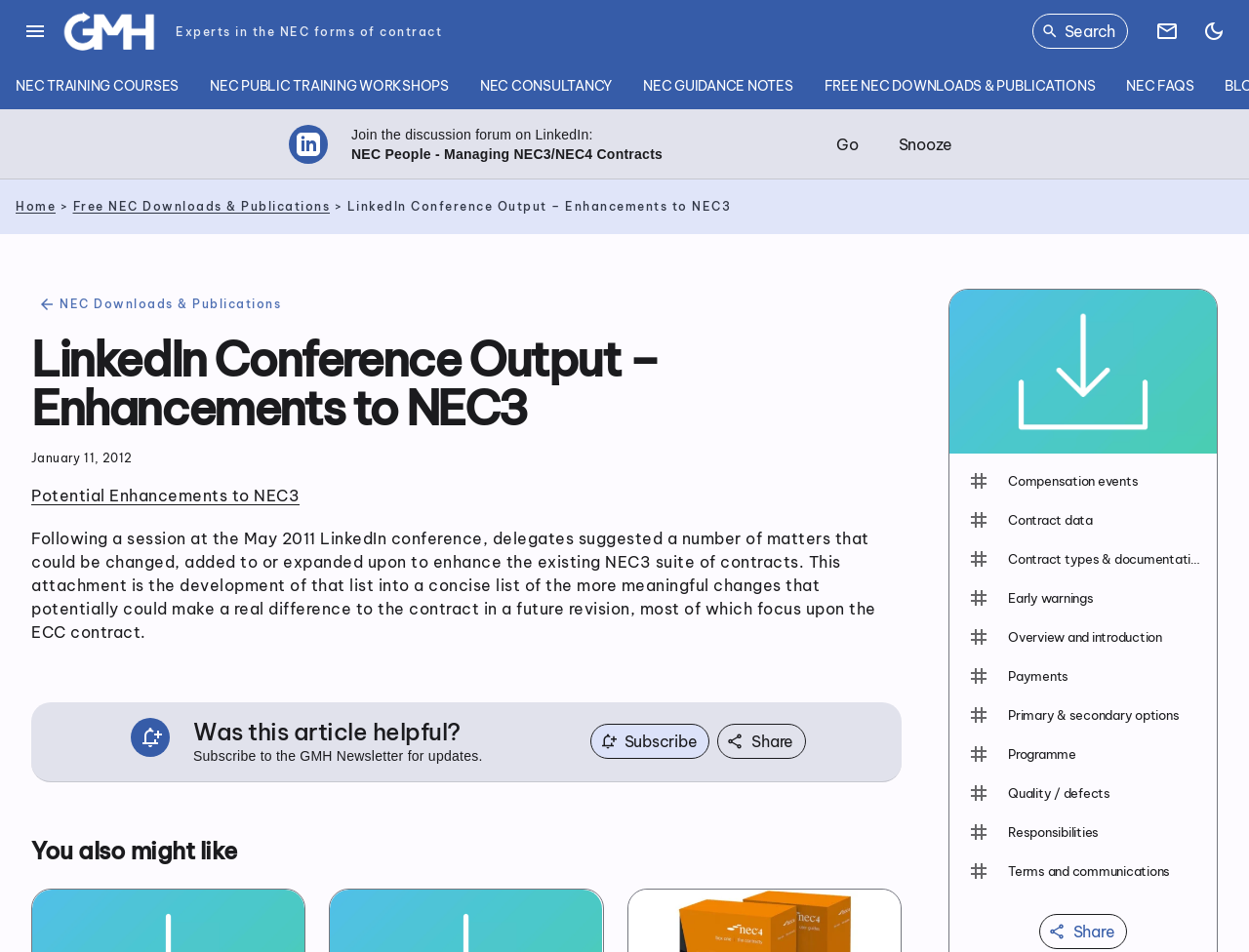How many options are available in the 'You also might like' section?
Please give a detailed answer to the question using the information shown in the image.

The 'You also might like' section is located at the bottom of the webpage, and it contains 11 options: 'Compensation events', 'Contract data', 'Contract types & documentation', 'Early warnings', 'Overview and introduction', 'Payments', 'Primary & secondary options', 'Programme', 'Quality / defects', 'Responsibilities', and 'Terms and communications'.